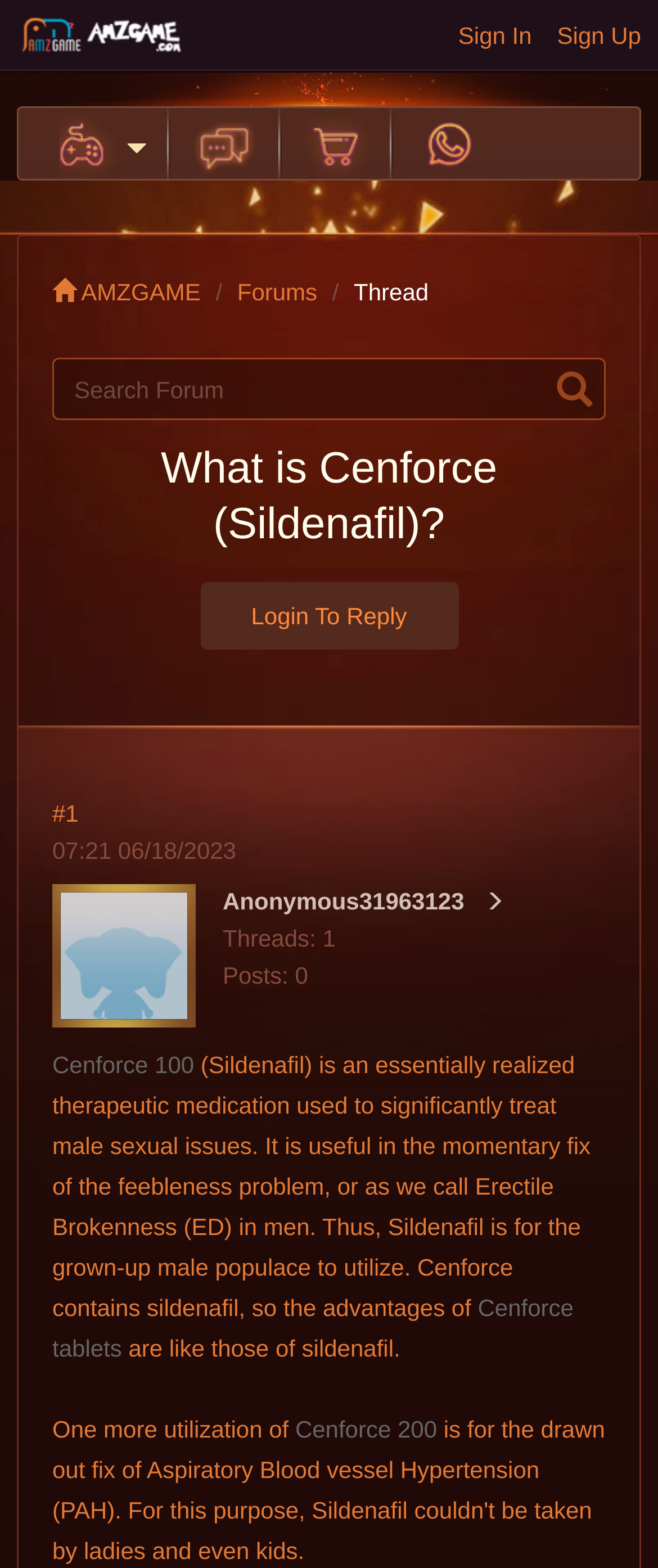What is the name of the game mentioned on the webpage?
Look at the image and answer with only one word or phrase.

AMZGAME